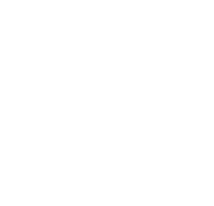Give a concise answer using only one word or phrase for this question:
What certifications does the manufacturer adhere to?

ISO9001:2015 and ISOCE16949